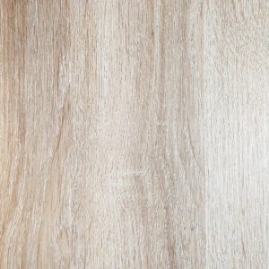Give a concise answer using only one word or phrase for this question:
What is the melamine board resistant to?

Moisture